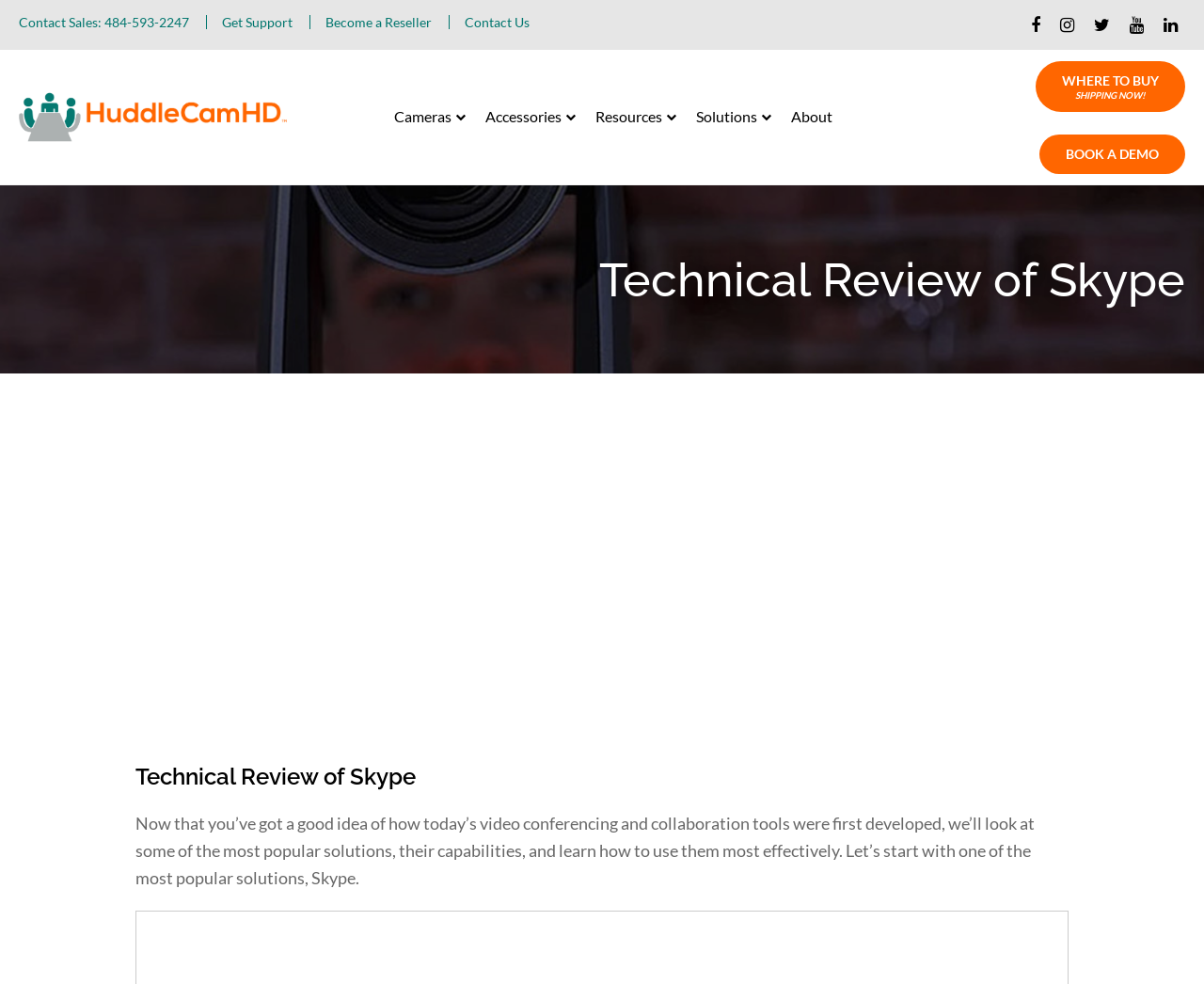Predict the bounding box coordinates of the area that should be clicked to accomplish the following instruction: "Click on the 'Speakers' link in the navigation bar". The bounding box coordinates should consist of four float numbers between 0 and 1, i.e., [left, top, right, bottom].

None